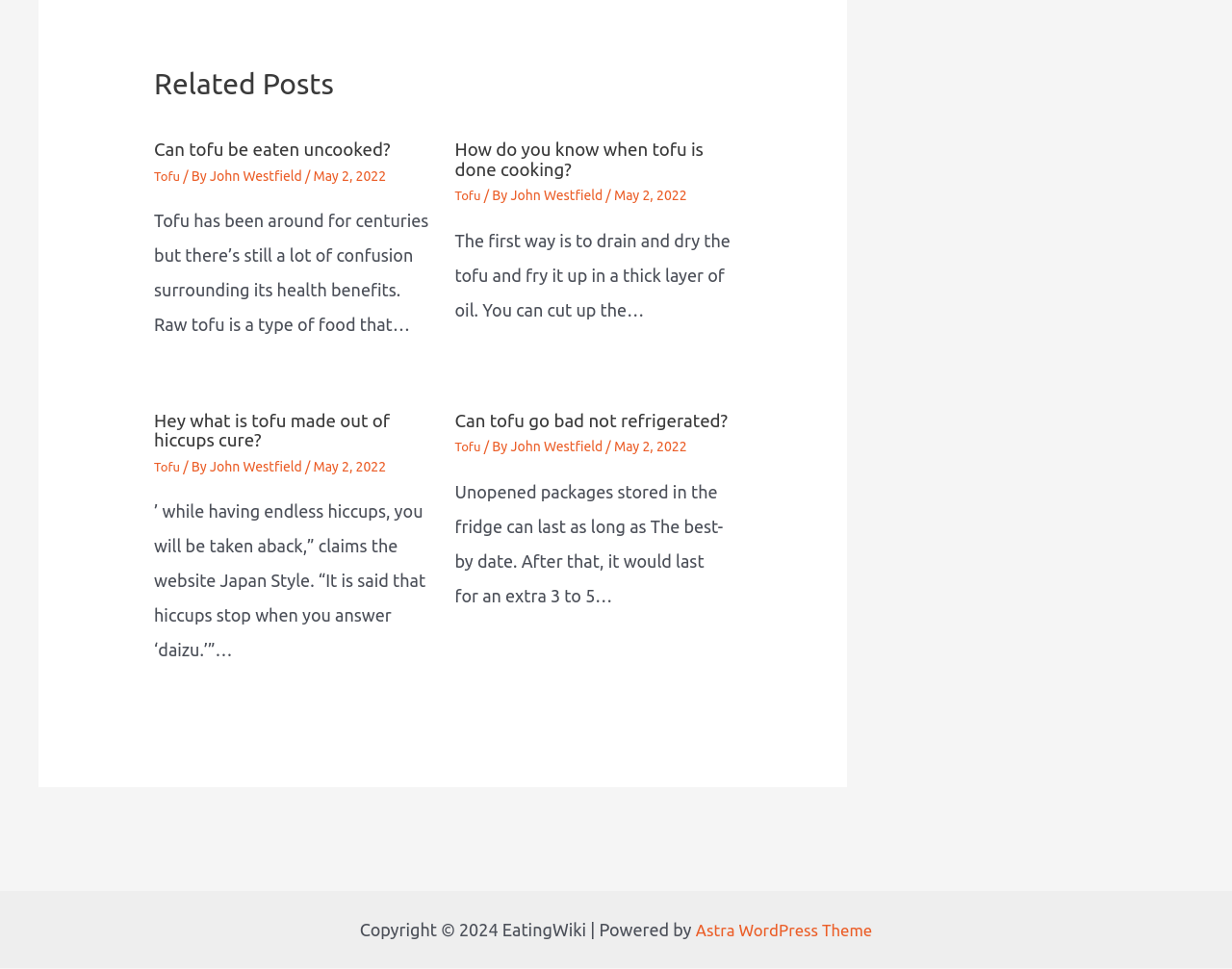Please specify the bounding box coordinates of the area that should be clicked to accomplish the following instruction: "Visit the author's page of 'John Westfield'". The coordinates should consist of four float numbers between 0 and 1, i.e., [left, top, right, bottom].

[0.172, 0.175, 0.249, 0.191]